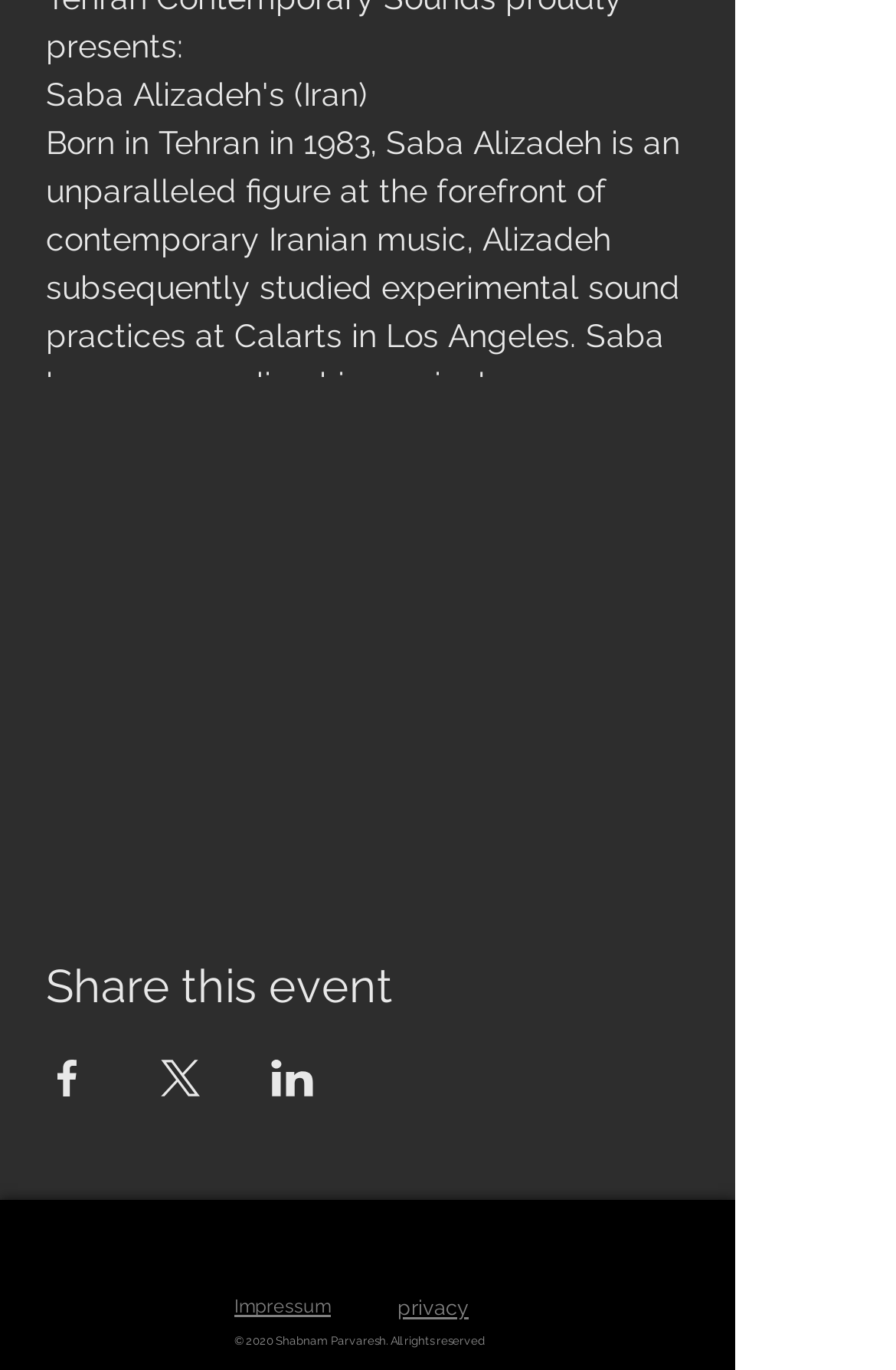Find the bounding box coordinates of the element to click in order to complete this instruction: "Go to Impressum". The bounding box coordinates must be four float numbers between 0 and 1, denoted as [left, top, right, bottom].

[0.262, 0.945, 0.369, 0.962]